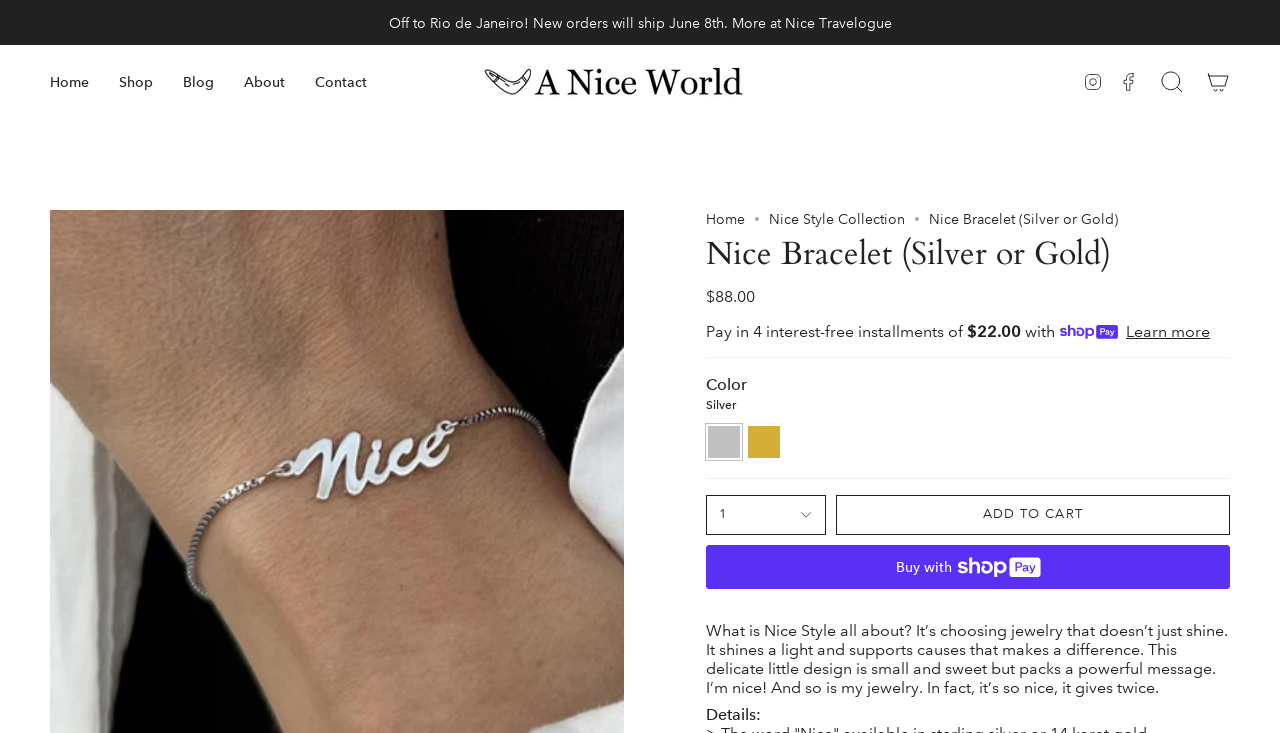What is the purpose of the 'Learn more' button?
Answer the question with a detailed explanation, including all necessary information.

I found the answer by looking at the button element with the text 'Learn more' which is located near the image element with the text 'Shop Pay', indicating that the button is related to learning more about Shop Pay.